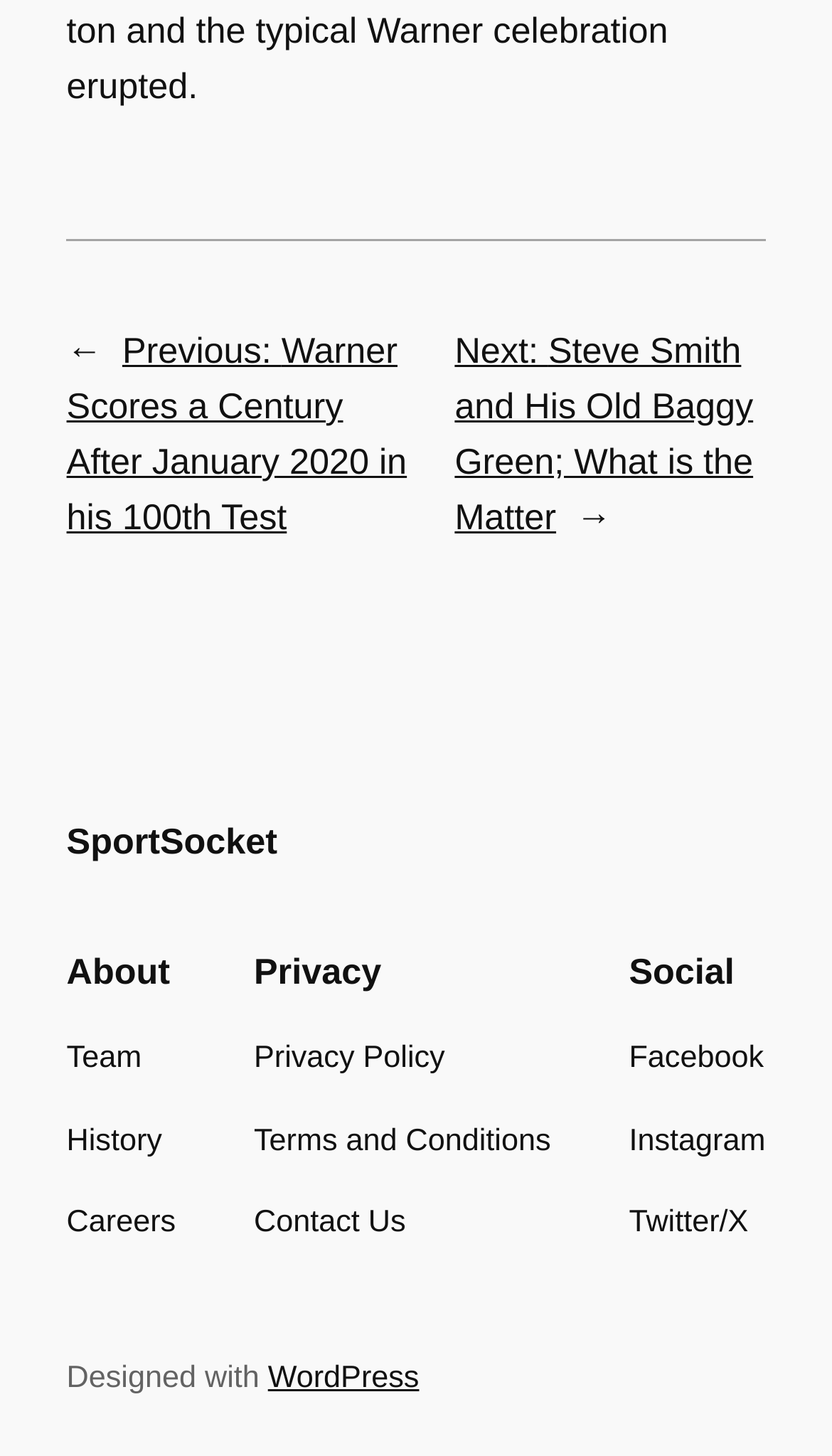Could you highlight the region that needs to be clicked to execute the instruction: "follow on Facebook"?

[0.756, 0.673, 0.918, 0.706]